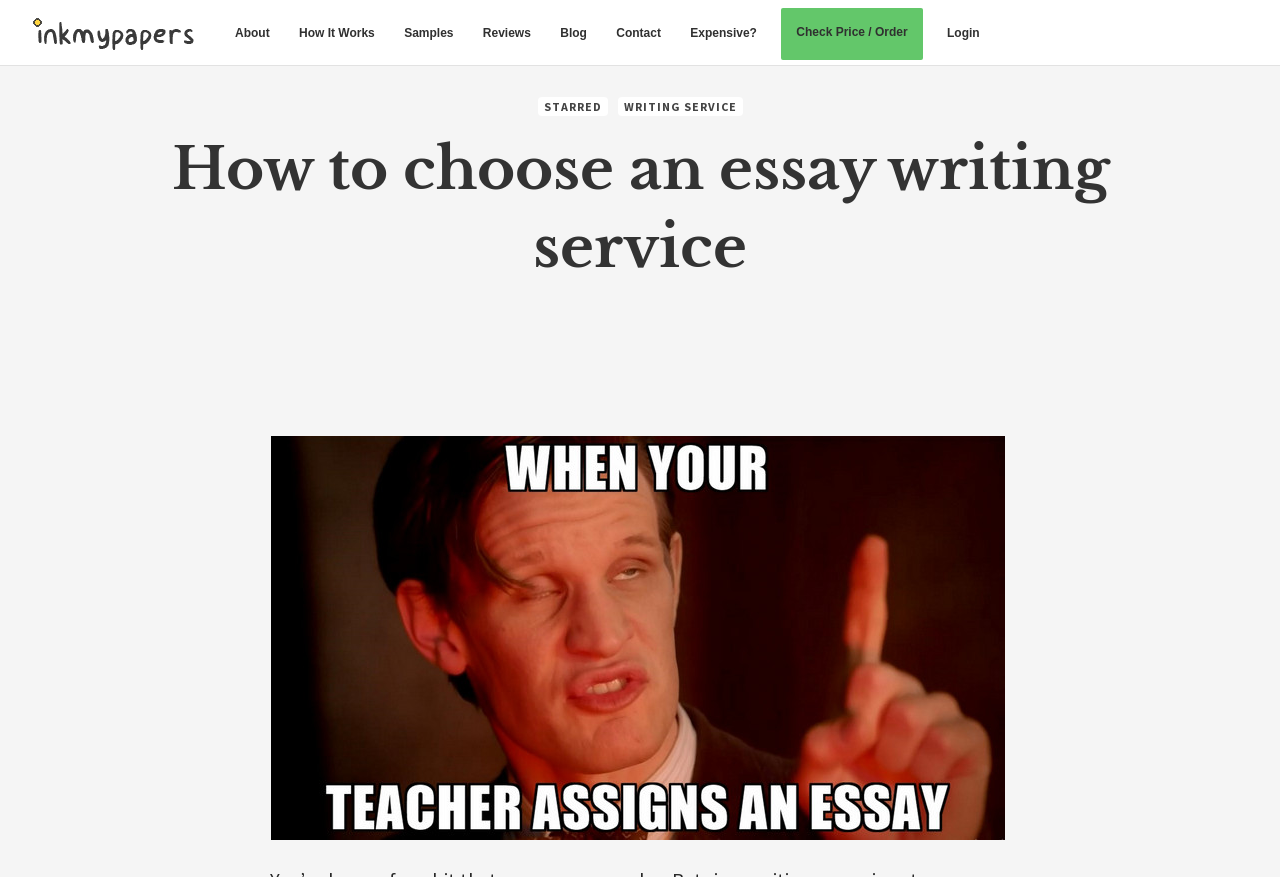Use a single word or phrase to answer the question:
How many navigation links are there?

8